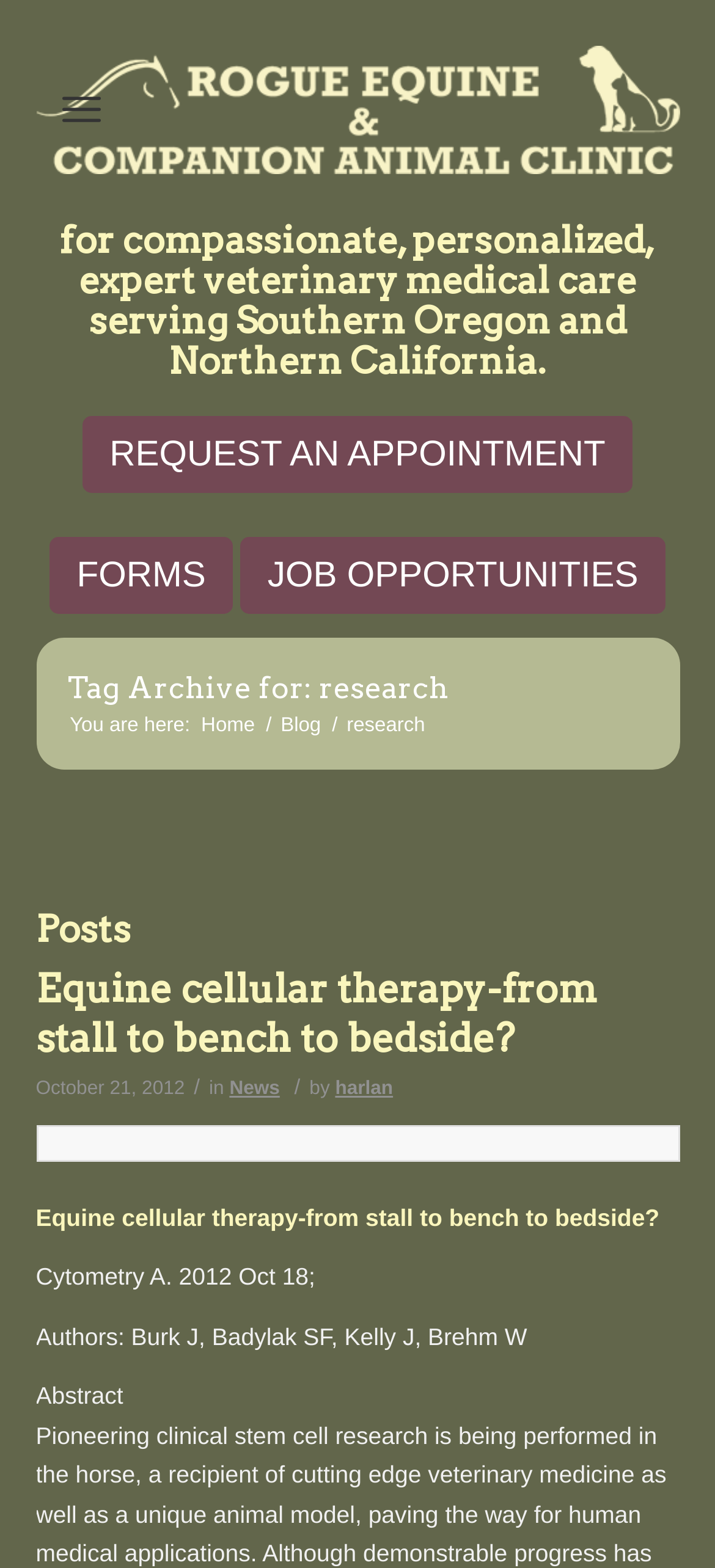Craft a detailed narrative of the webpage's structure and content.

The webpage is about the research archives of Rogue Equine & Companion Animal Clinic. At the top, there is a logo of the clinic, which is an image, accompanied by a link to the clinic's homepage. Below the logo, there is a heading that describes the clinic's mission, providing compassionate, personalized, and expert veterinary medical care.

On the top-right side, there are three links: "REQUEST AN APPOINTMENT", "FORMS", and "JOB OPPORTUNITIES". Below these links, there is a heading that indicates the current page is a tag archive for "research".

The main content of the page is a list of posts, with the heading "Posts" at the top. The first post is titled "Equine cellular therapy-from stall to bench to bedside?" and has a link to the full article. Below the title, there is a timestamp showing the post date, October 21, 2012, and the categories "News" and the author's name "harlan". The post also has a brief summary, which includes the abstract of the article, citing the authors and the publication.

The layout of the page is organized, with clear headings and concise text. The links and buttons are easily accessible, and the content is well-structured, making it easy to navigate and read.